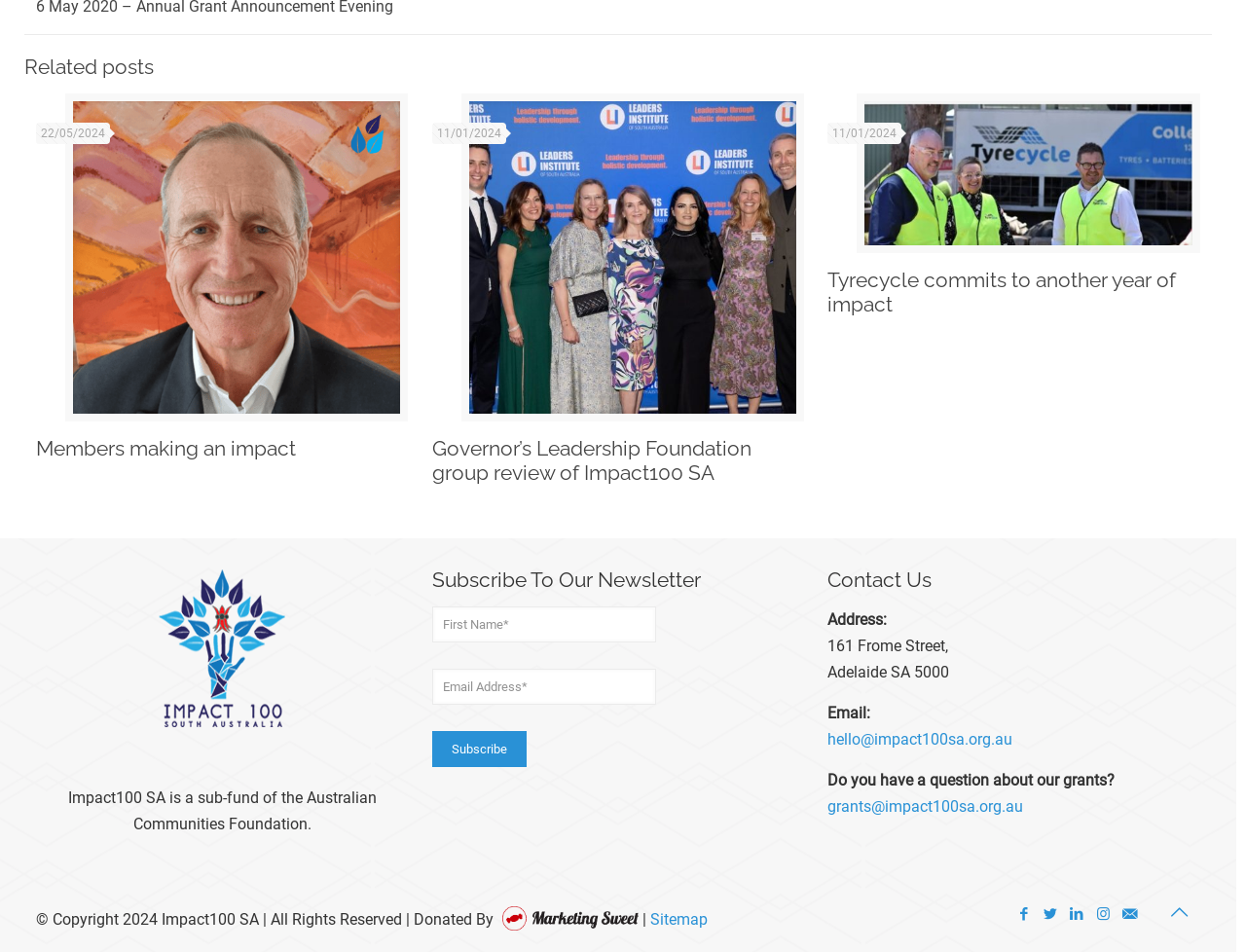Provide a brief response in the form of a single word or phrase:
What is the address of the organization?

161 Frome Street, Adelaide SA 5000